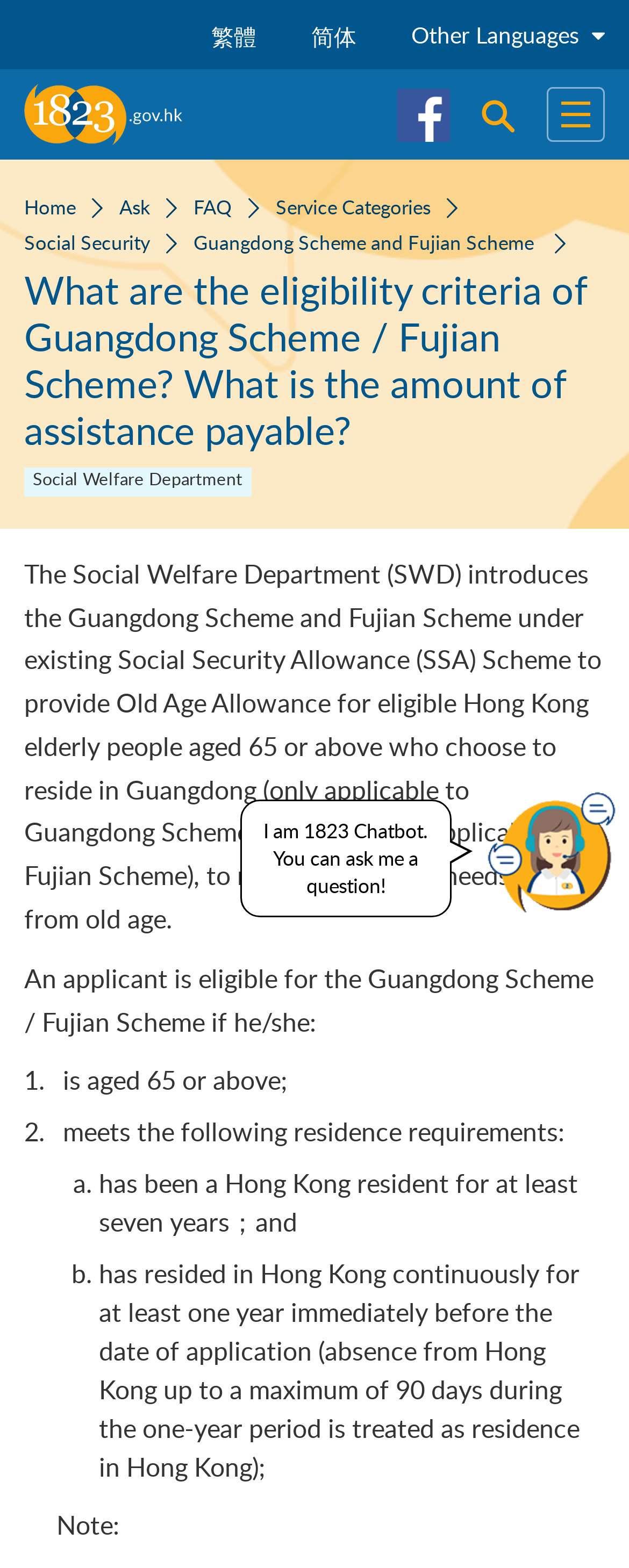Determine the bounding box coordinates for the area that needs to be clicked to fulfill this task: "Visit Facebook page". The coordinates must be given as four float numbers between 0 and 1, i.e., [left, top, right, bottom].

[0.629, 0.056, 0.714, 0.09]